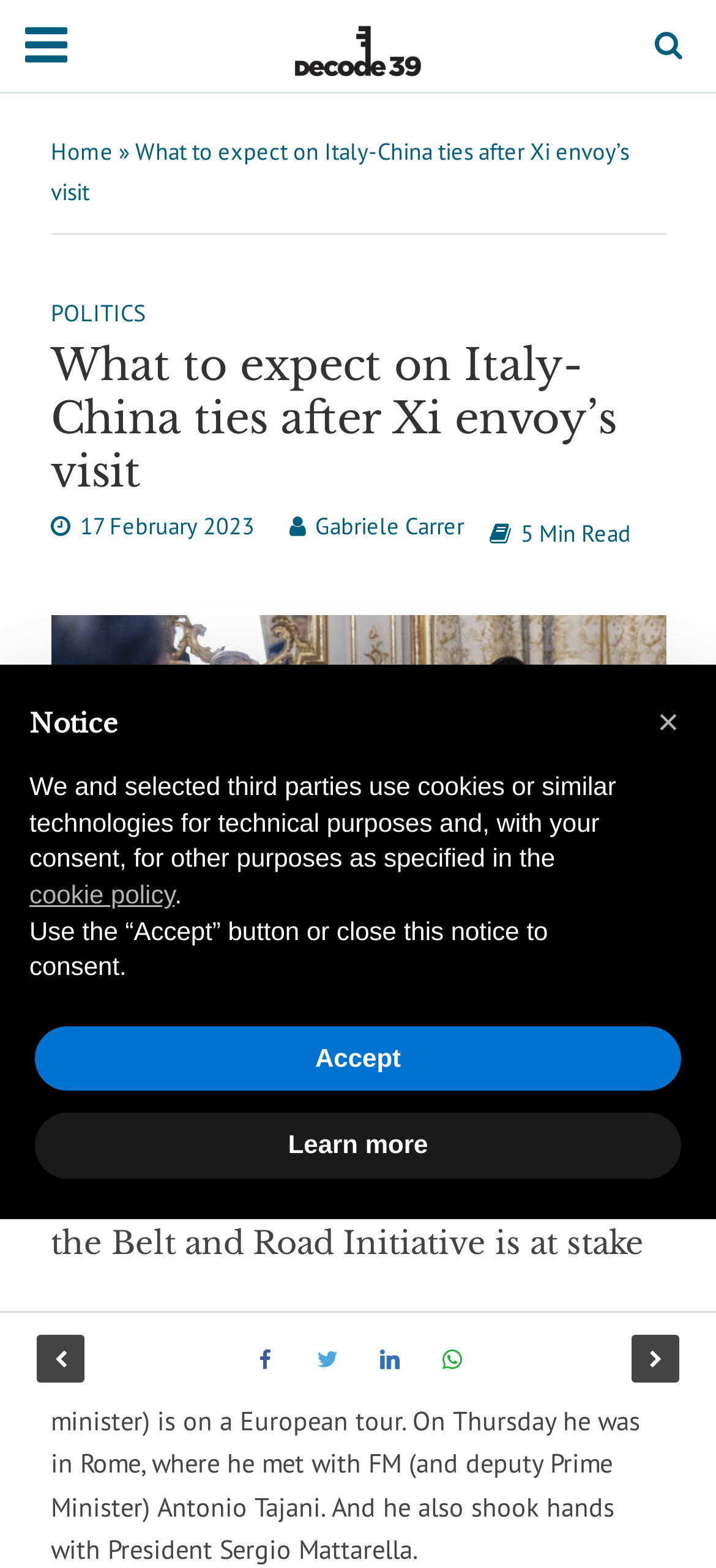Locate the bounding box coordinates of the clickable element to fulfill the following instruction: "View image of Wang Yi, Antonio Tajani, and Sergio Mattarella". Provide the coordinates as four float numbers between 0 and 1 in the format [left, top, right, bottom].

[0.071, 0.393, 0.929, 0.613]